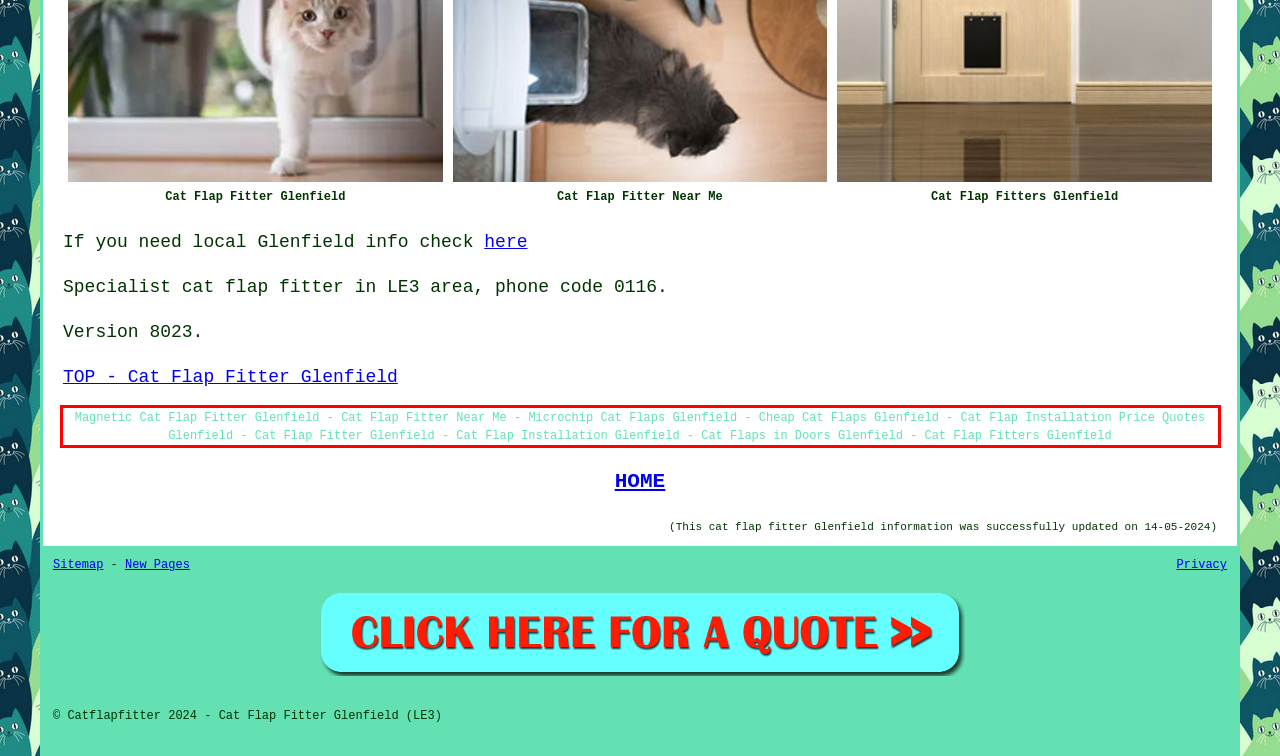Identify and extract the text within the red rectangle in the screenshot of the webpage.

Magnetic Cat Flap Fitter Glenfield - Cat Flap Fitter Near Me - Microchip Cat Flaps Glenfield - Cheap Cat Flaps Glenfield - Cat Flap Installation Price Quotes Glenfield - Cat Flap Fitter Glenfield - Cat Flap Installation Glenfield - Cat Flaps in Doors Glenfield - Cat Flap Fitters Glenfield